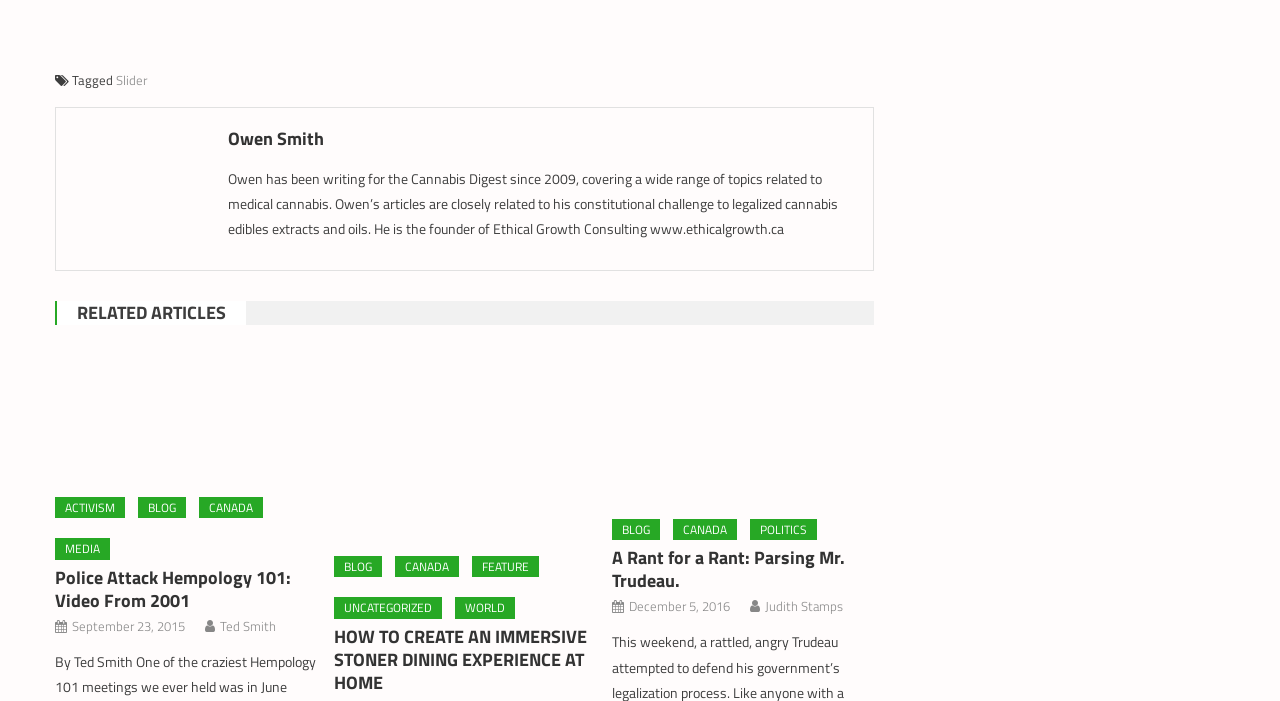Find and provide the bounding box coordinates for the UI element described with: "Owen Smith".

[0.178, 0.176, 0.67, 0.222]